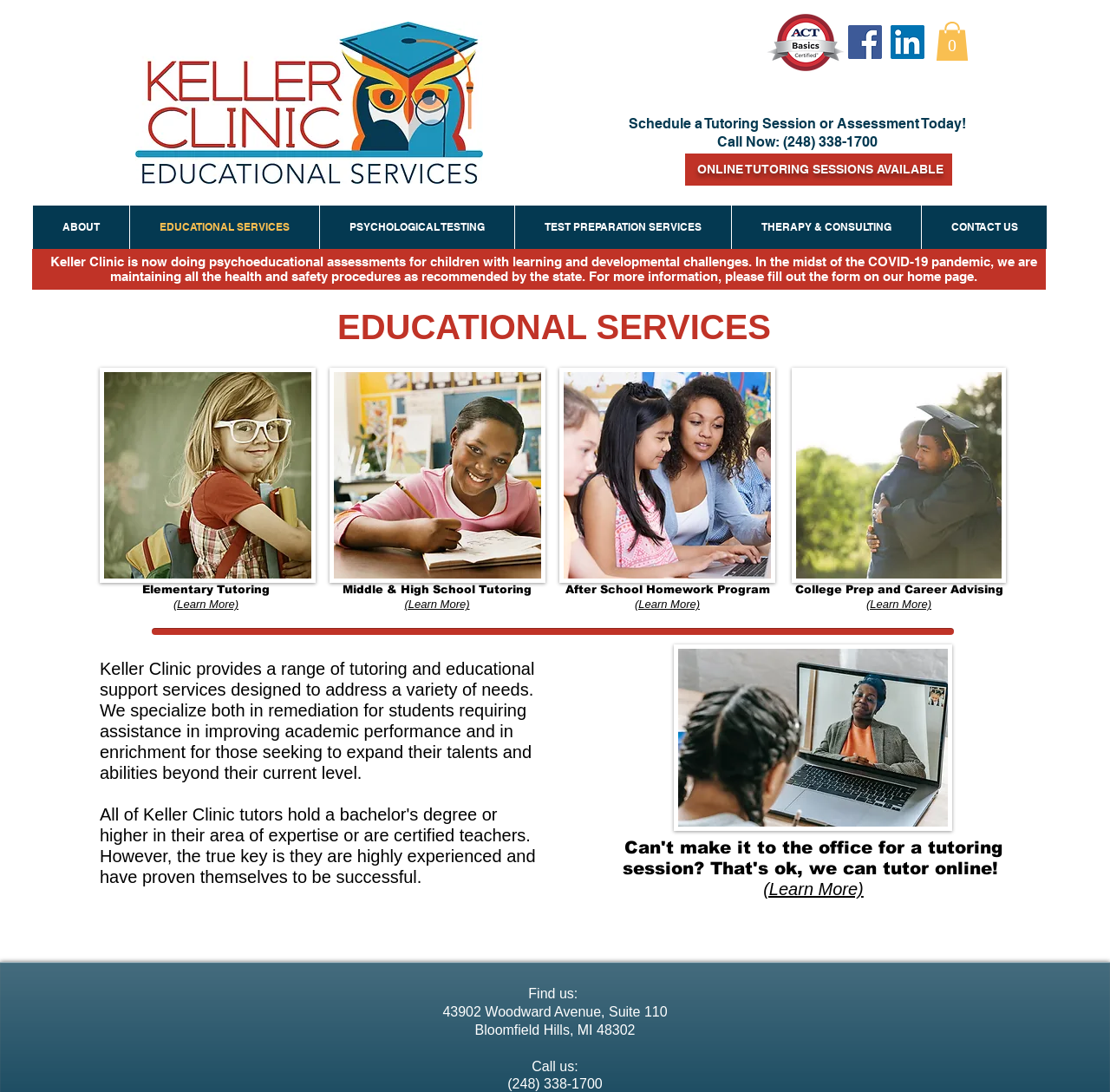Please find the bounding box coordinates of the clickable region needed to complete the following instruction: "Navigate to the 'About' page". The bounding box coordinates must consist of four float numbers between 0 and 1, i.e., [left, top, right, bottom].

[0.03, 0.189, 0.116, 0.228]